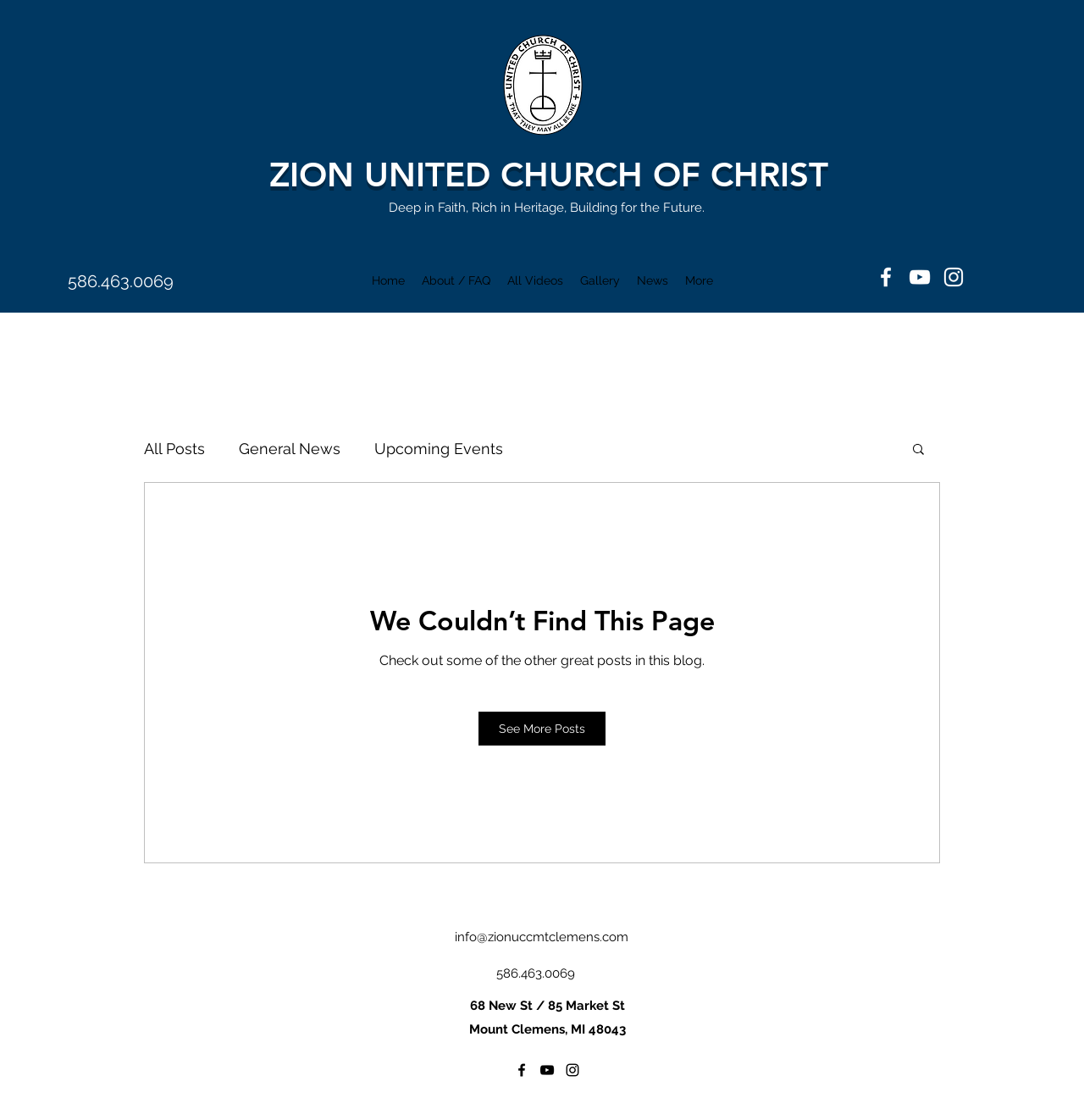Give a short answer using one word or phrase for the question:
What social media platforms does Zion United Church have?

Facebook, YouTube, Instagram